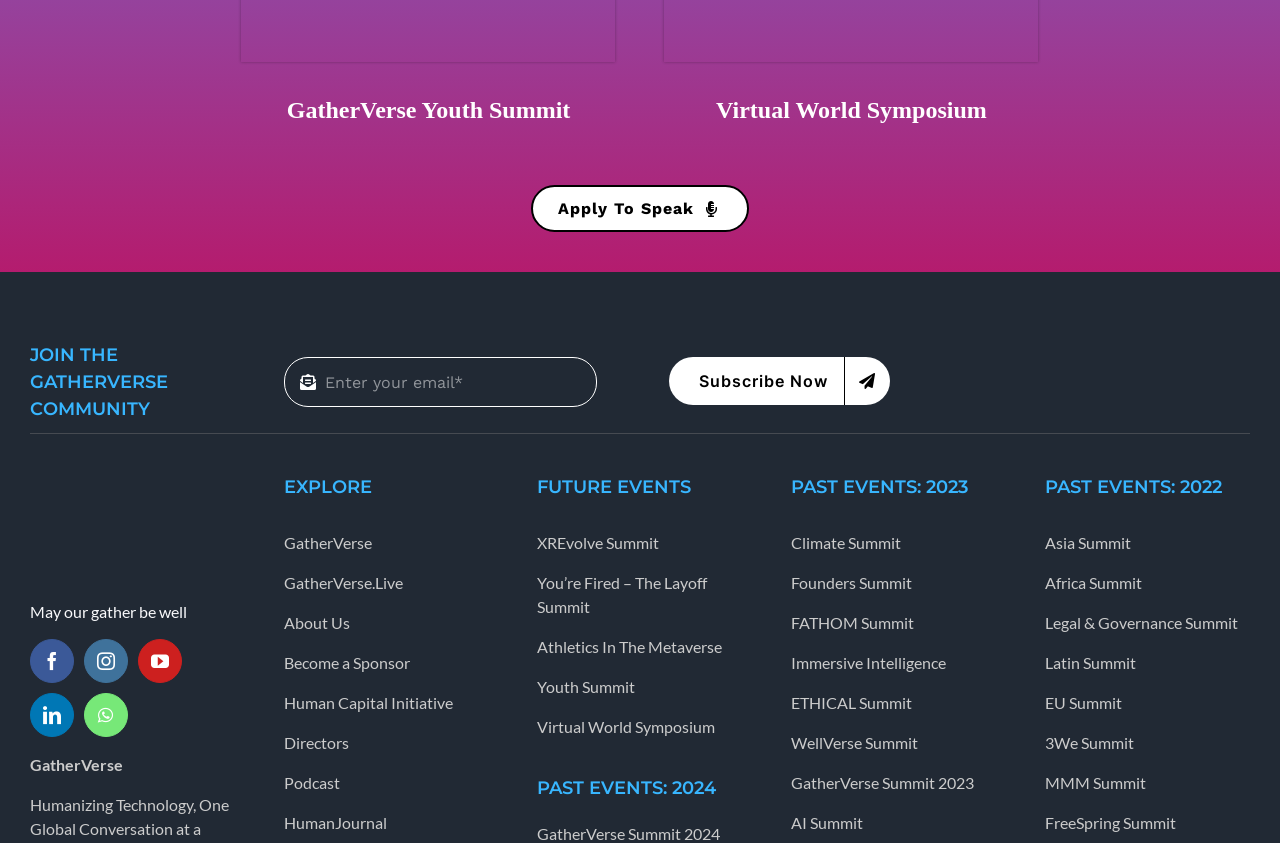Locate the bounding box coordinates of the UI element described by: "GatherVerse". Provide the coordinates as four float numbers between 0 and 1, formatted as [left, top, right, bottom].

[0.222, 0.63, 0.382, 0.666]